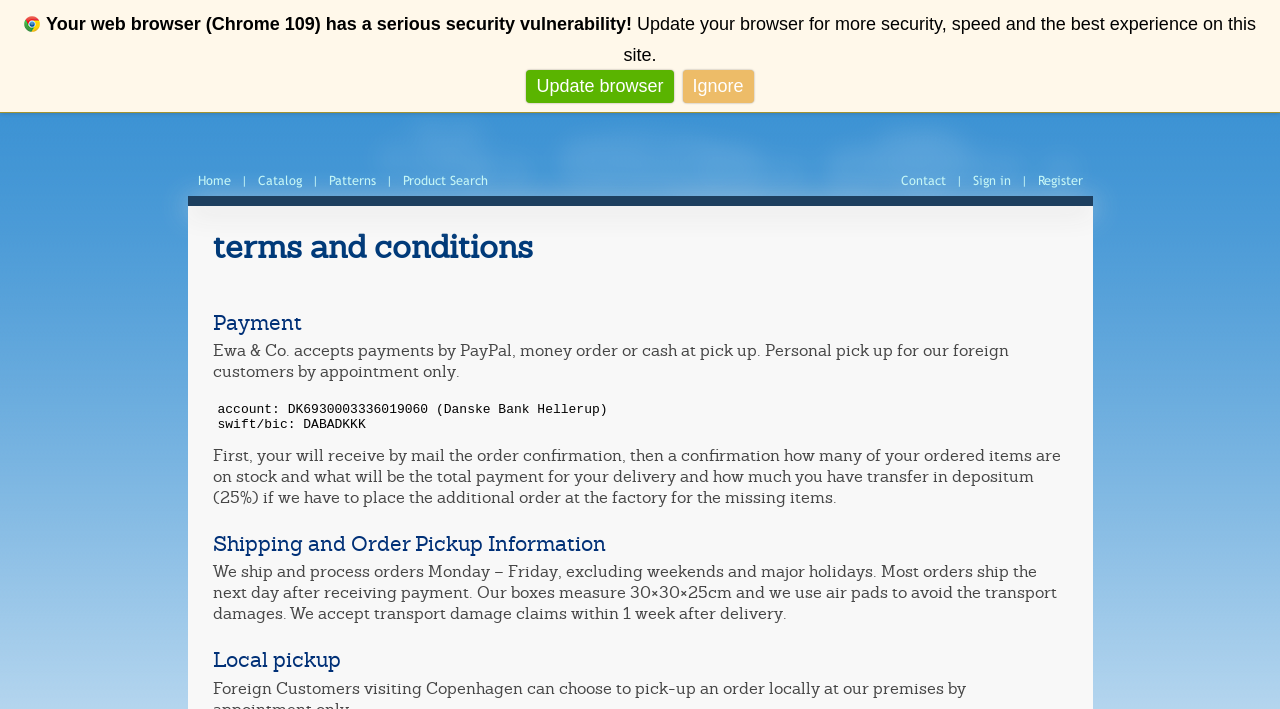Provide your answer in a single word or phrase: 
What payment methods are accepted?

PayPal, money order, cash